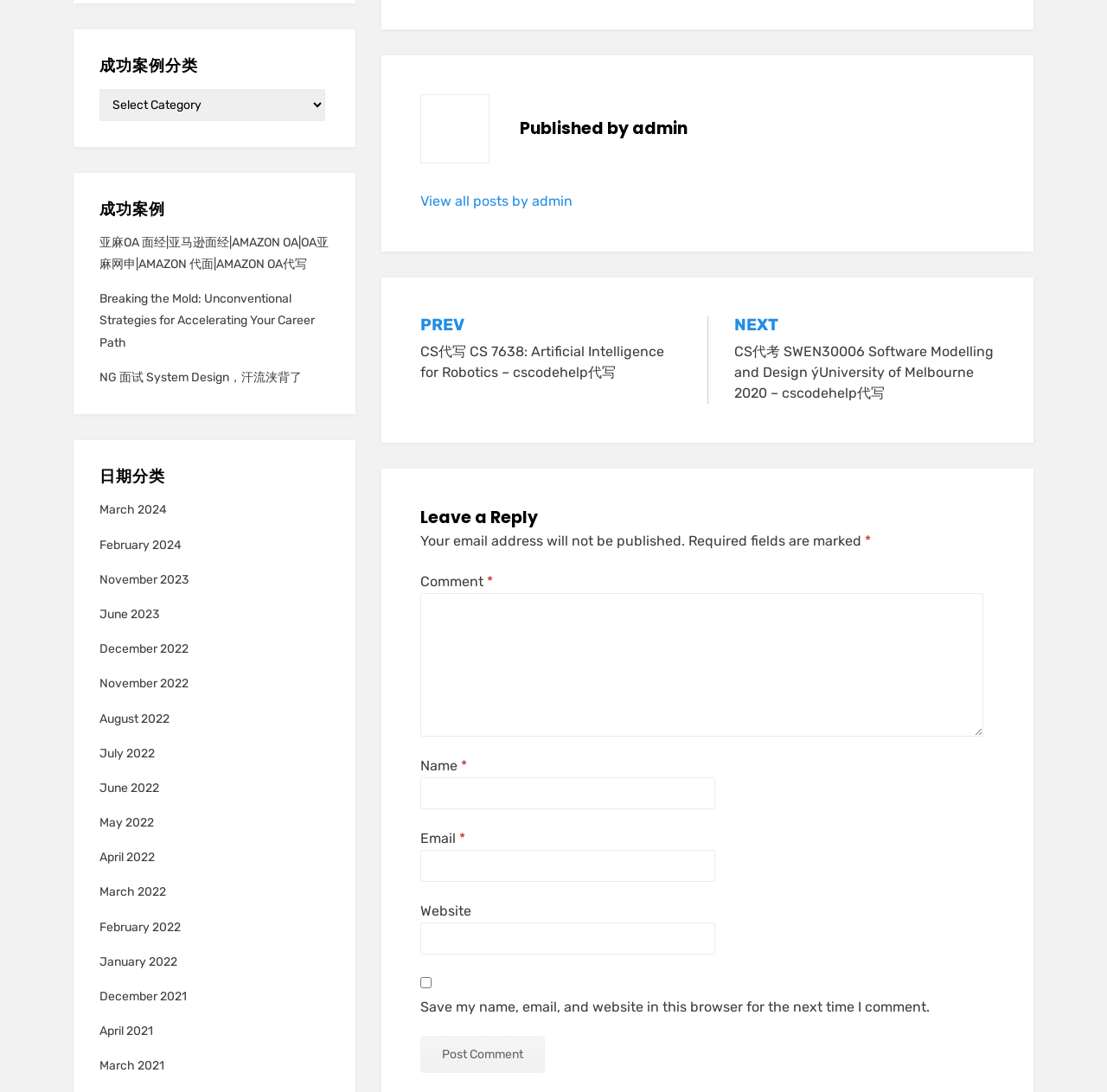Show the bounding box coordinates for the HTML element as described: "亚麻OA 面经|亚马逊面经|AMAZON OA|OA亚麻网申|AMAZON 代面|AMAZON OA代写".

[0.09, 0.211, 0.297, 0.245]